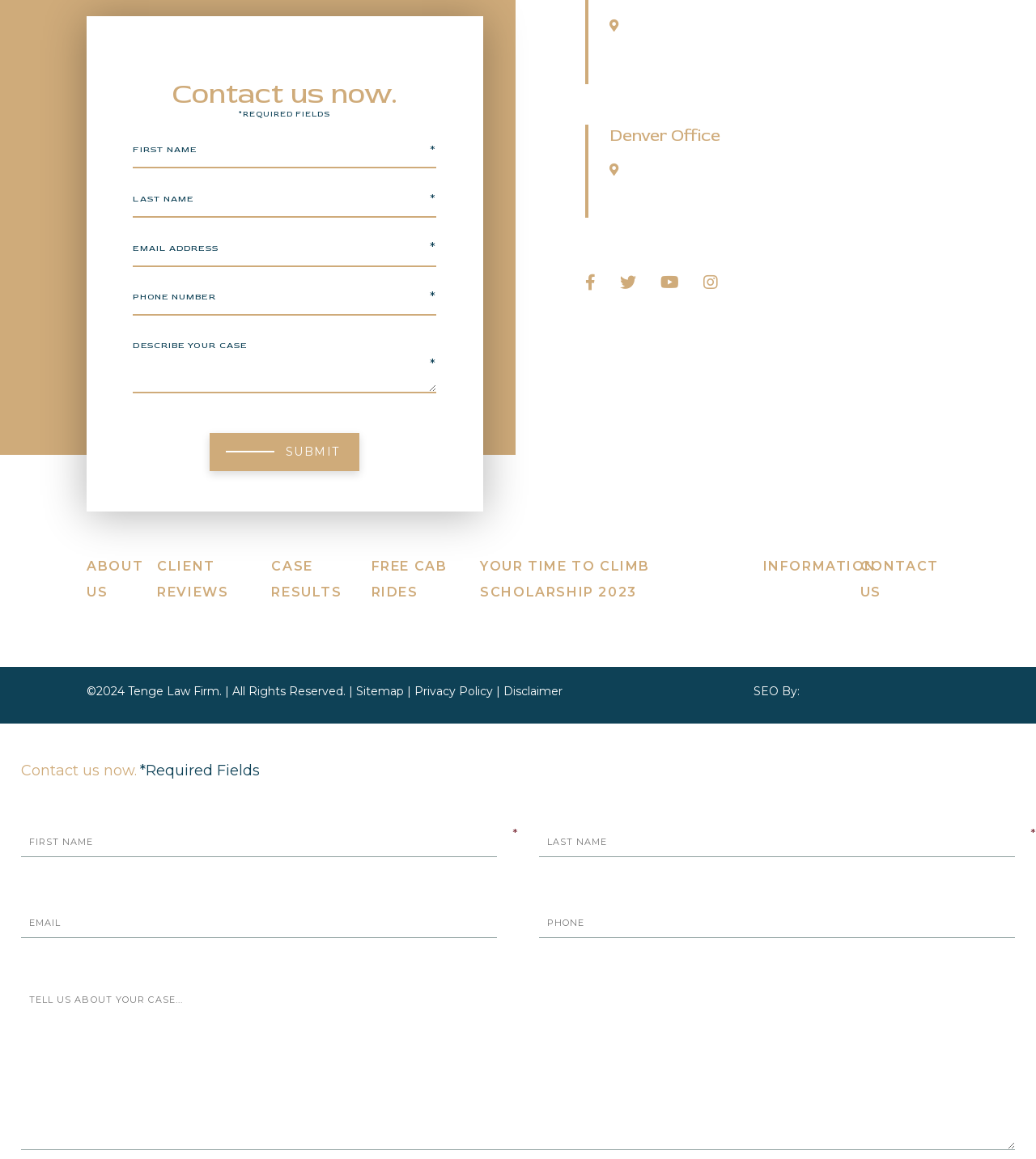Determine the bounding box coordinates of the section I need to click to execute the following instruction: "enter text in the first required field". Provide the coordinates as four float numbers between 0 and 1, i.e., [left, top, right, bottom].

[0.128, 0.114, 0.421, 0.145]